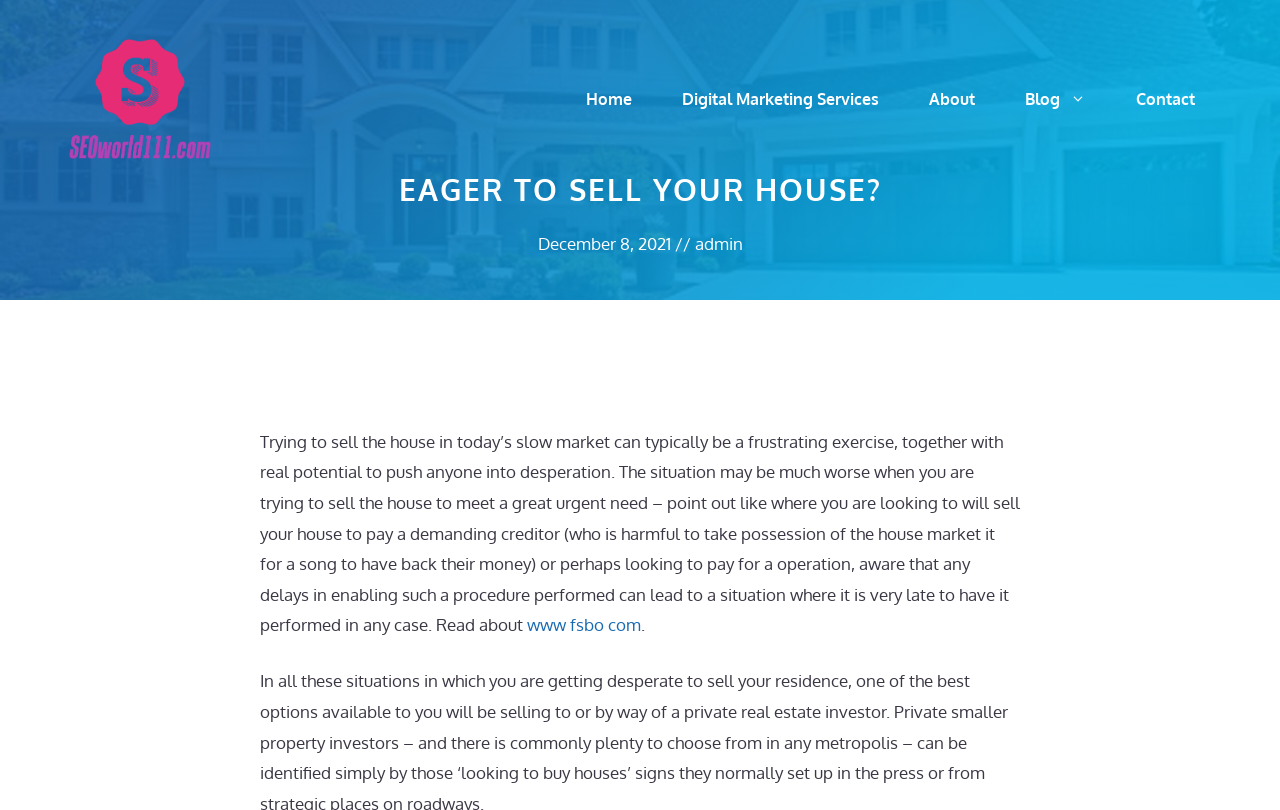Please pinpoint the bounding box coordinates for the region I should click to adhere to this instruction: "Navigate to the Home page".

[0.438, 0.089, 0.513, 0.155]